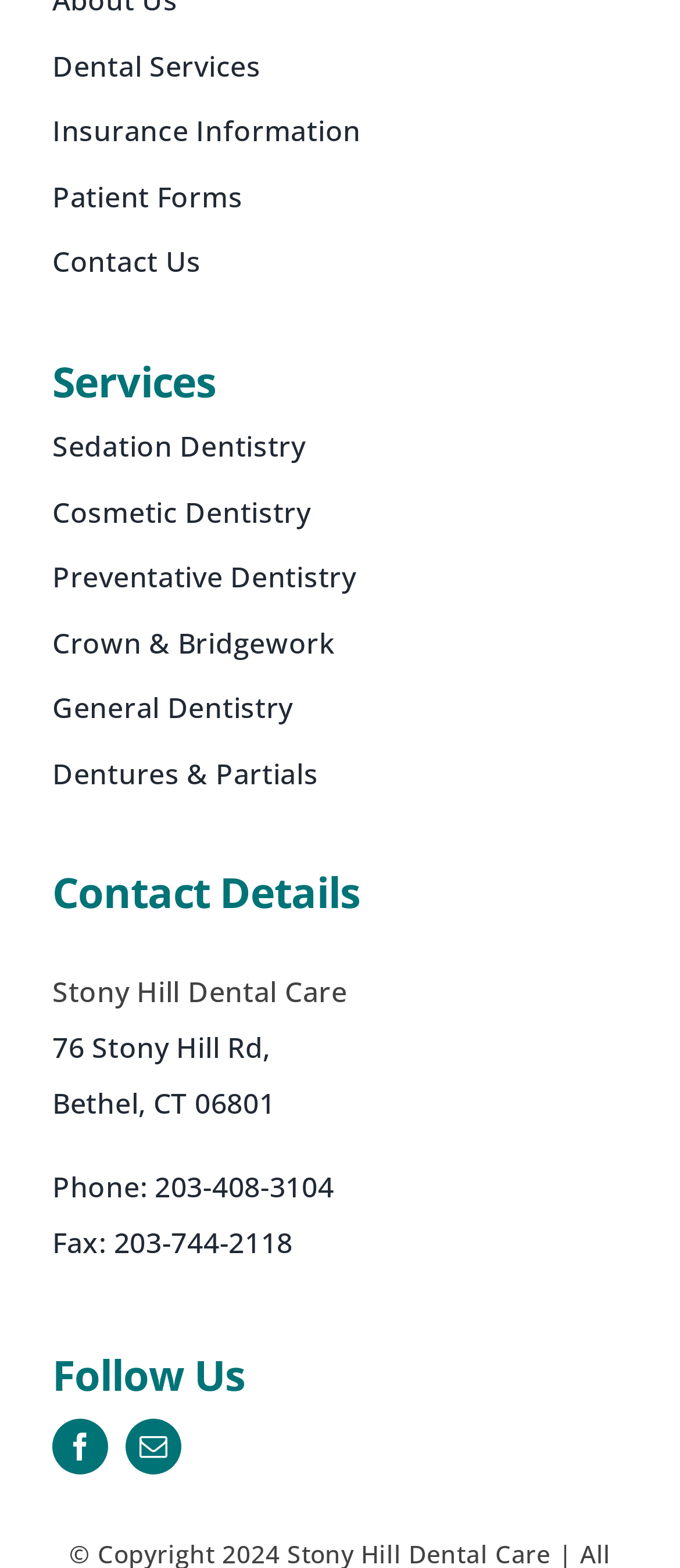Please determine the bounding box coordinates of the area that needs to be clicked to complete this task: 'Get contact information'. The coordinates must be four float numbers between 0 and 1, formatted as [left, top, right, bottom].

[0.077, 0.621, 0.511, 0.645]